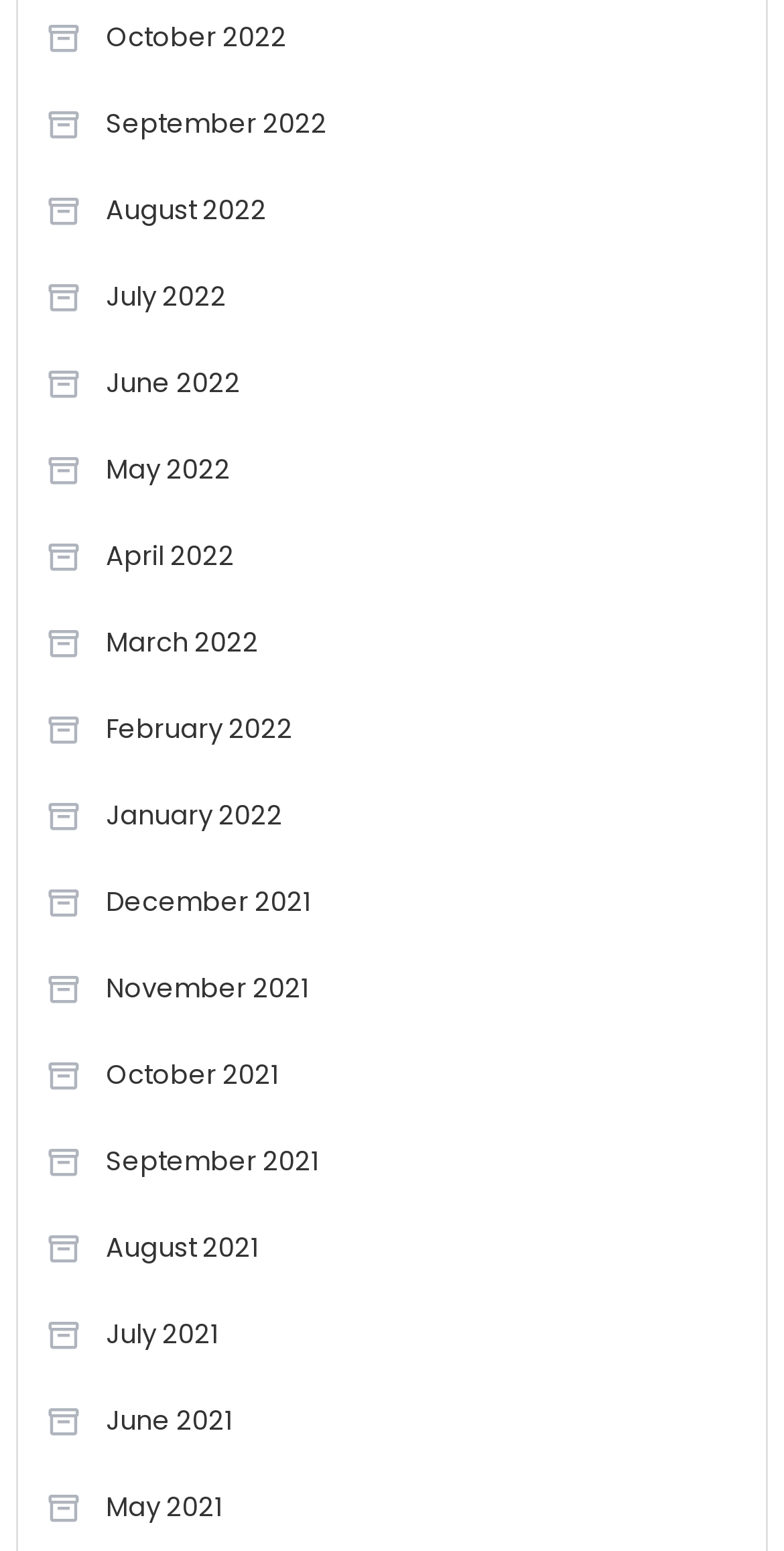Pinpoint the bounding box coordinates of the clickable area needed to execute the instruction: "View October 2022". The coordinates should be specified as four float numbers between 0 and 1, i.e., [left, top, right, bottom].

[0.058, 0.004, 0.366, 0.046]